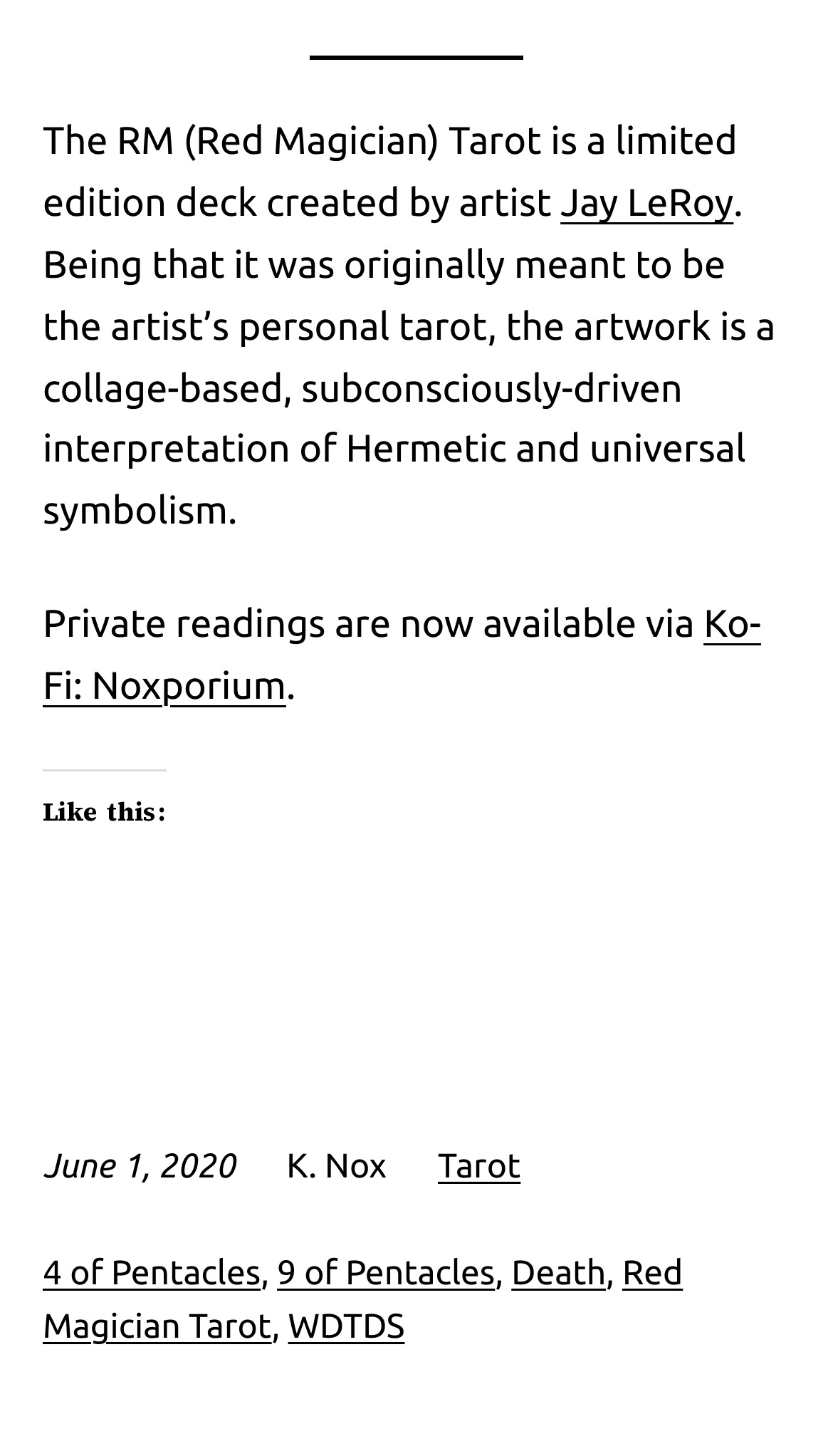Please identify the bounding box coordinates of the area that needs to be clicked to fulfill the following instruction: "Visit Jay LeRoy's page."

[0.673, 0.125, 0.881, 0.154]